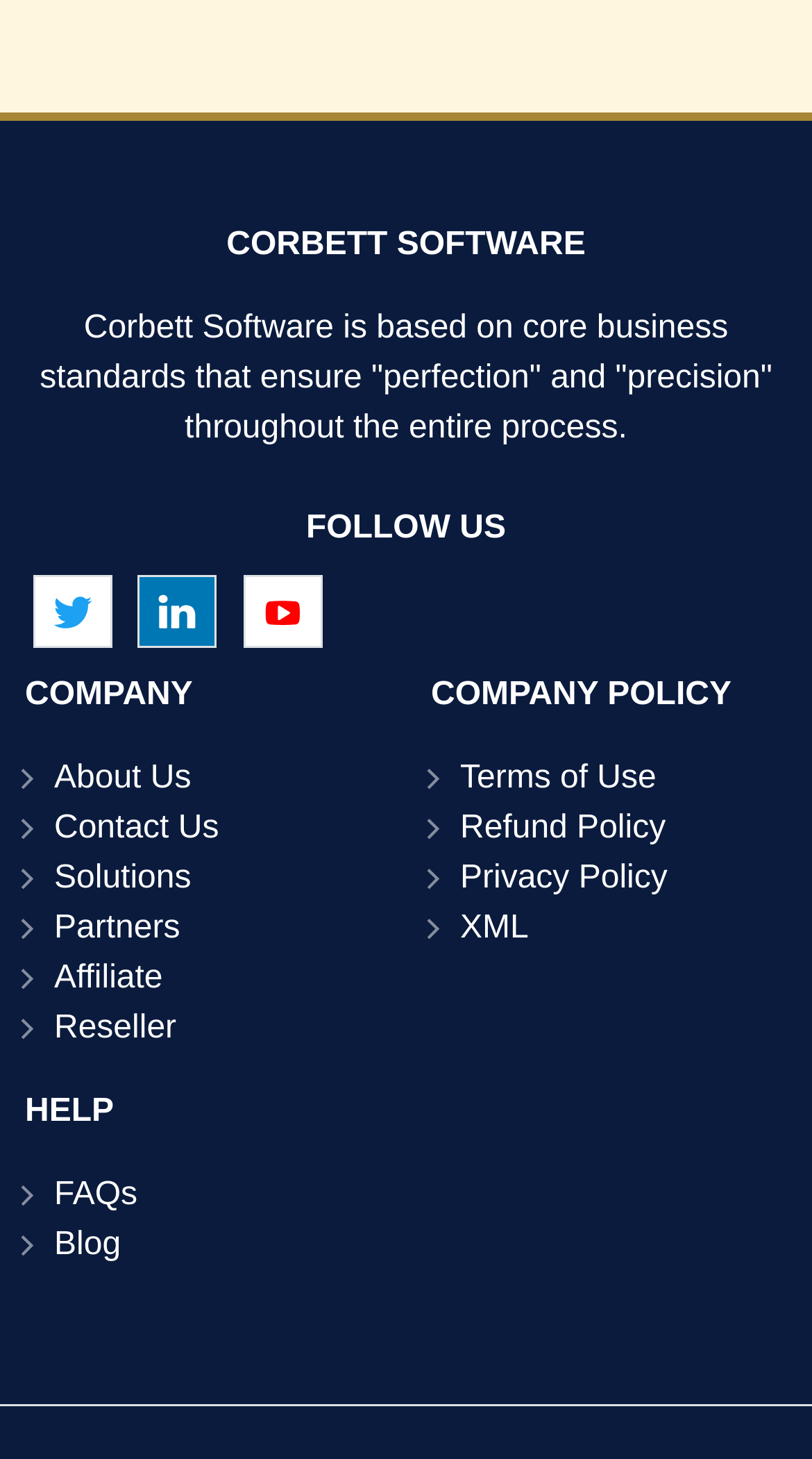How many social media links are there?
Look at the image and respond with a one-word or short phrase answer.

3